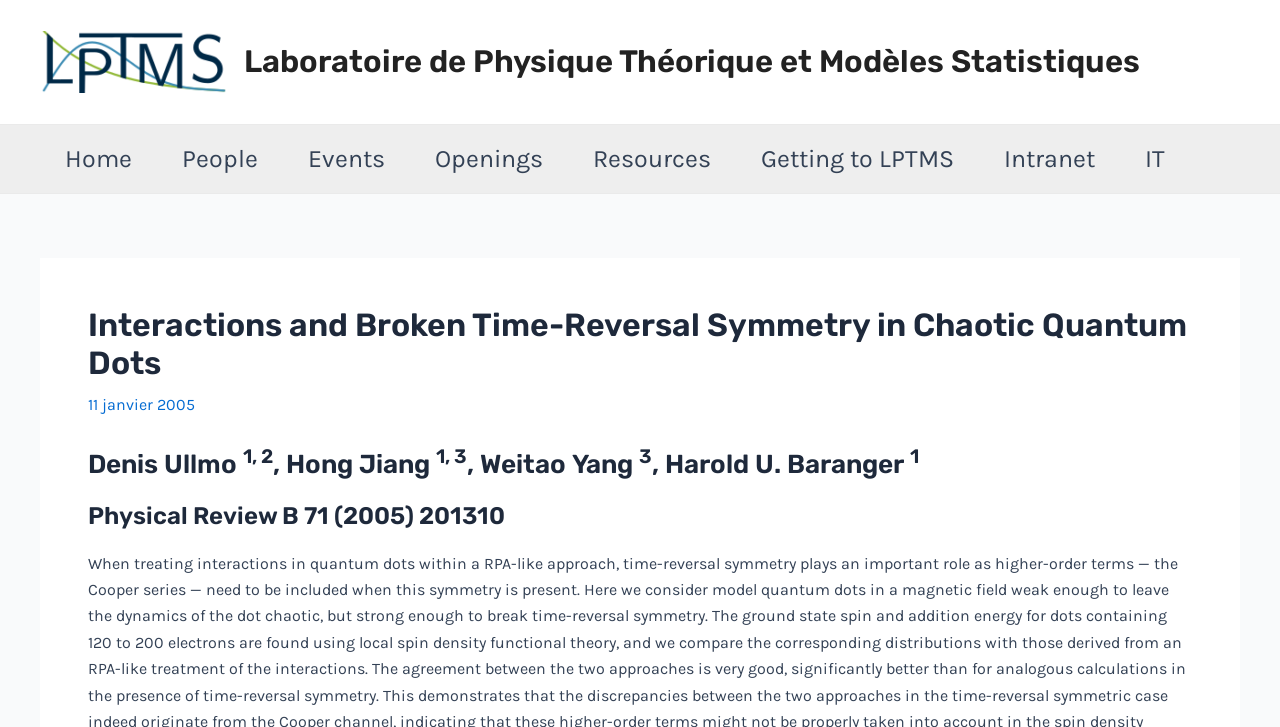What is the date of the publication?
Based on the image, give a concise answer in the form of a single word or short phrase.

11 janvier 2005